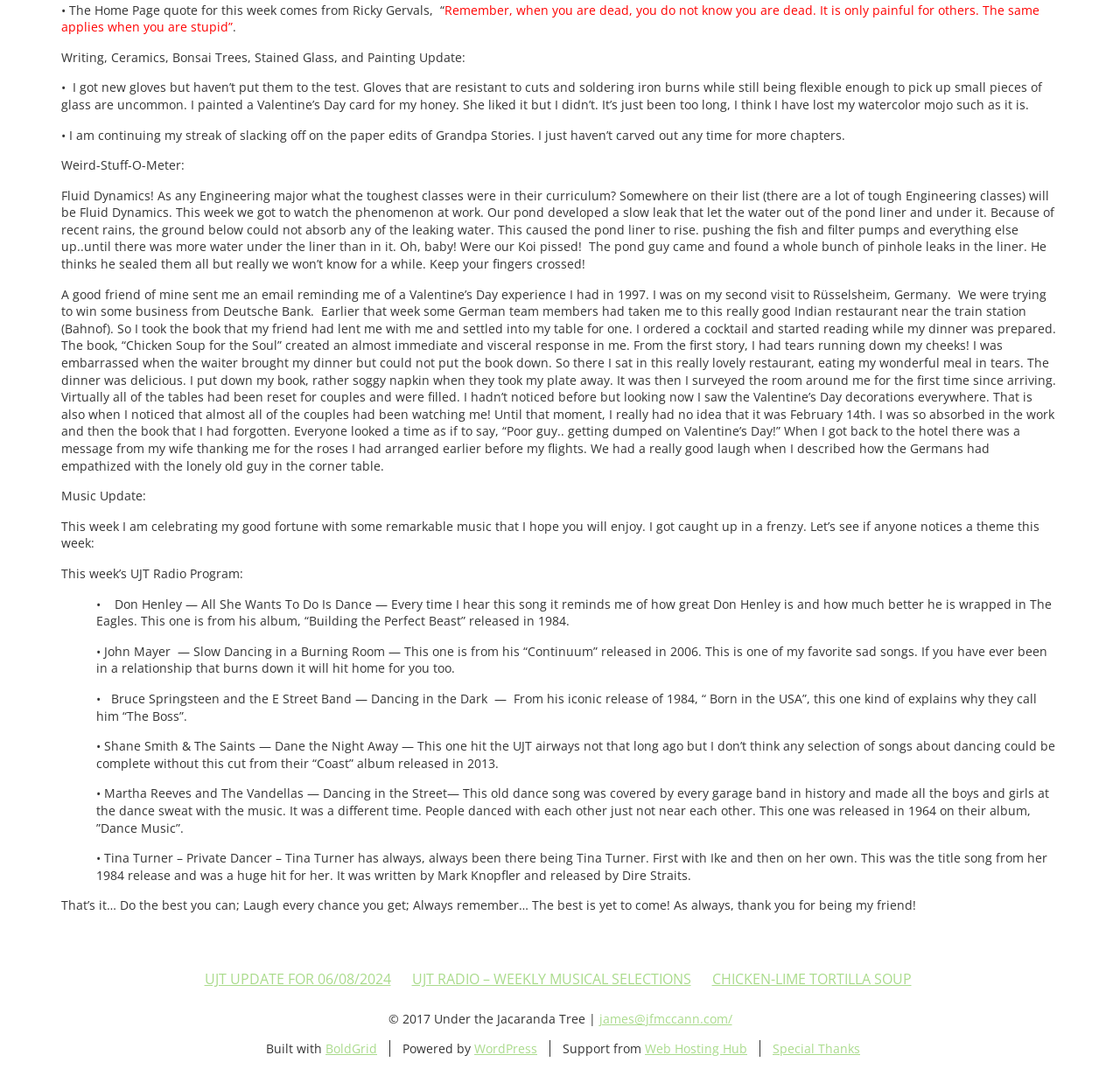Locate the bounding box coordinates of the clickable part needed for the task: "Learn more about Web Hosting Hub".

[0.576, 0.961, 0.667, 0.976]